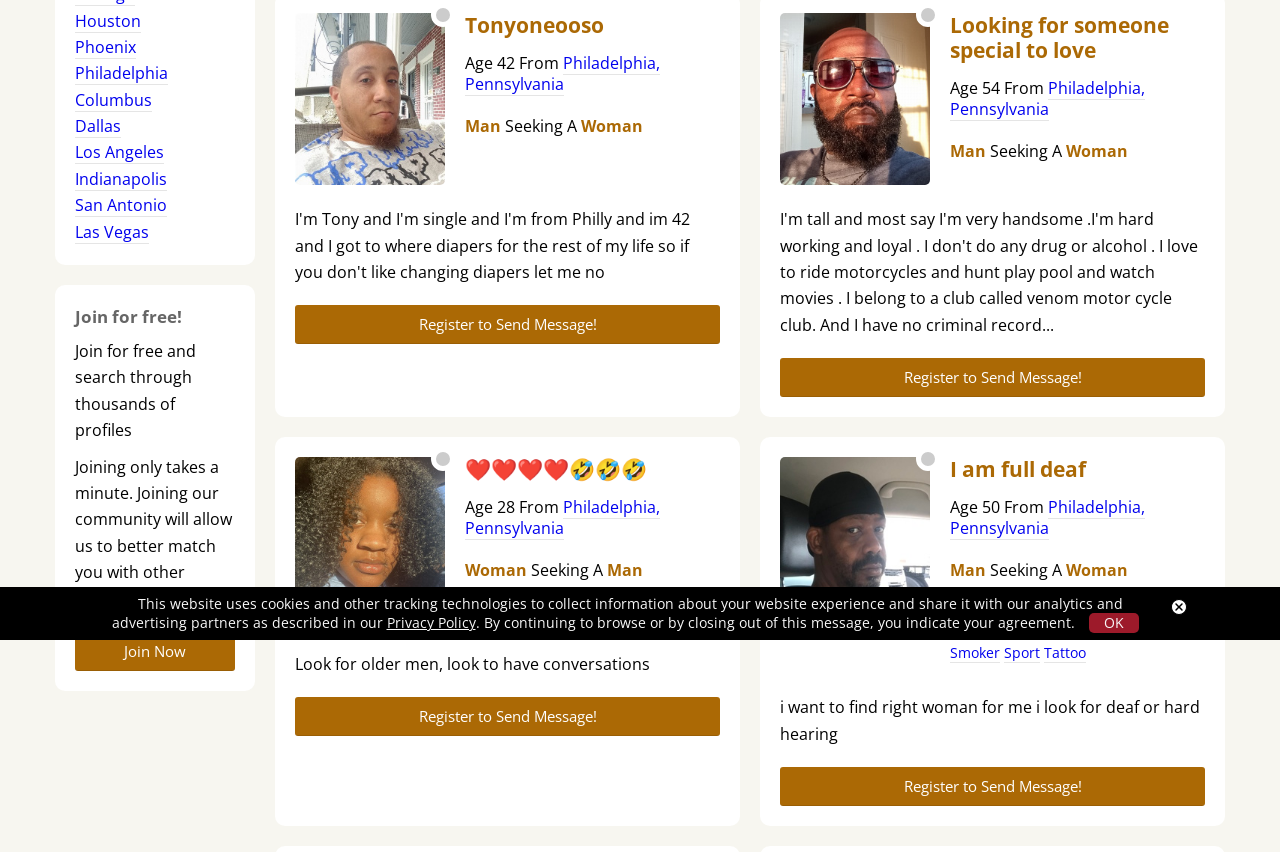Identify the bounding box coordinates for the UI element mentioned here: "Dallas". Provide the coordinates as four float values between 0 and 1, i.e., [left, top, right, bottom].

[0.059, 0.135, 0.095, 0.162]